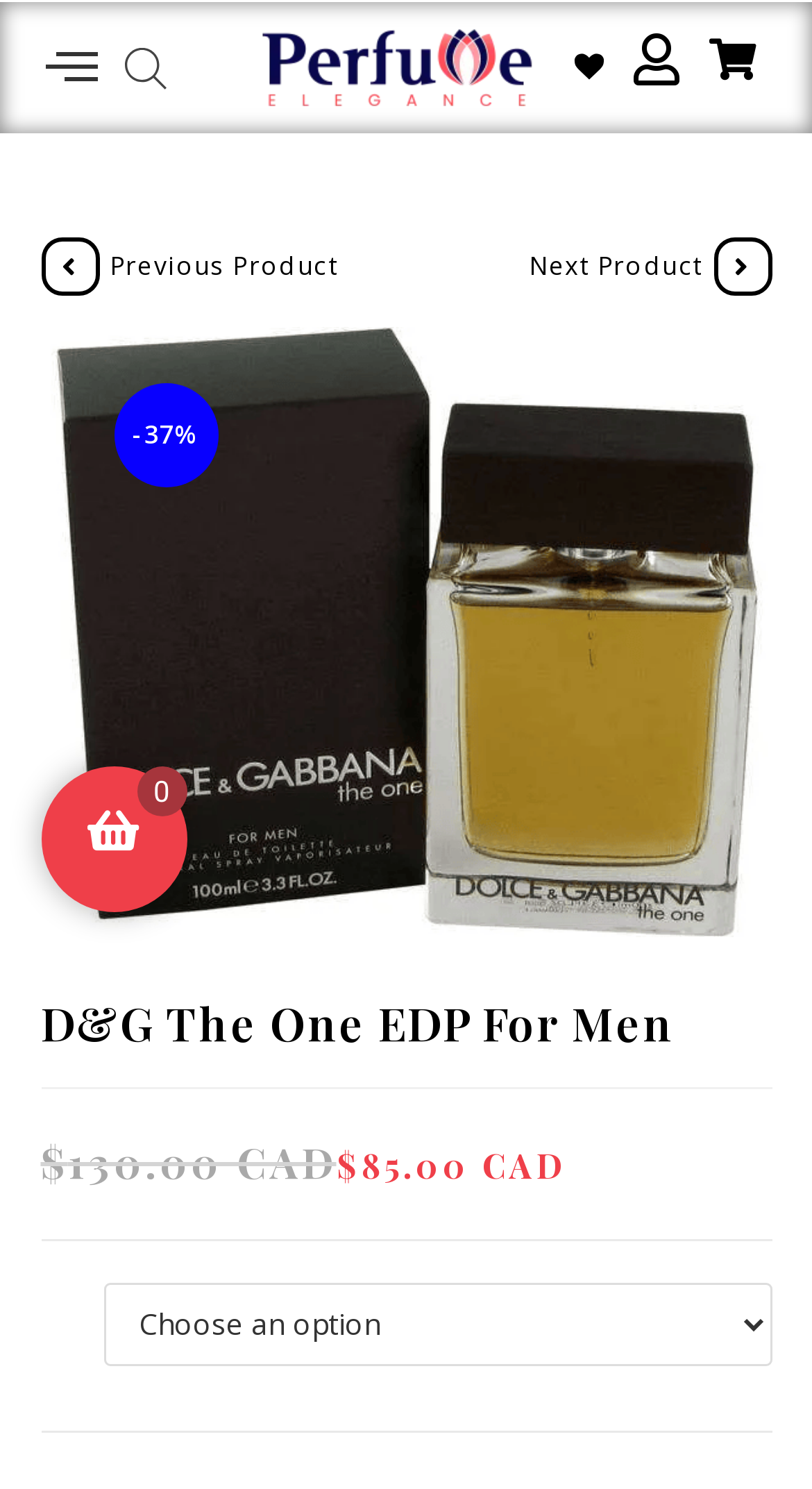Locate the bounding box coordinates of the element to click to perform the following action: 'Click the offcanvas menu link'. The coordinates should be given as four float values between 0 and 1, in the form of [left, top, right, bottom].

[0.038, 0.022, 0.141, 0.069]